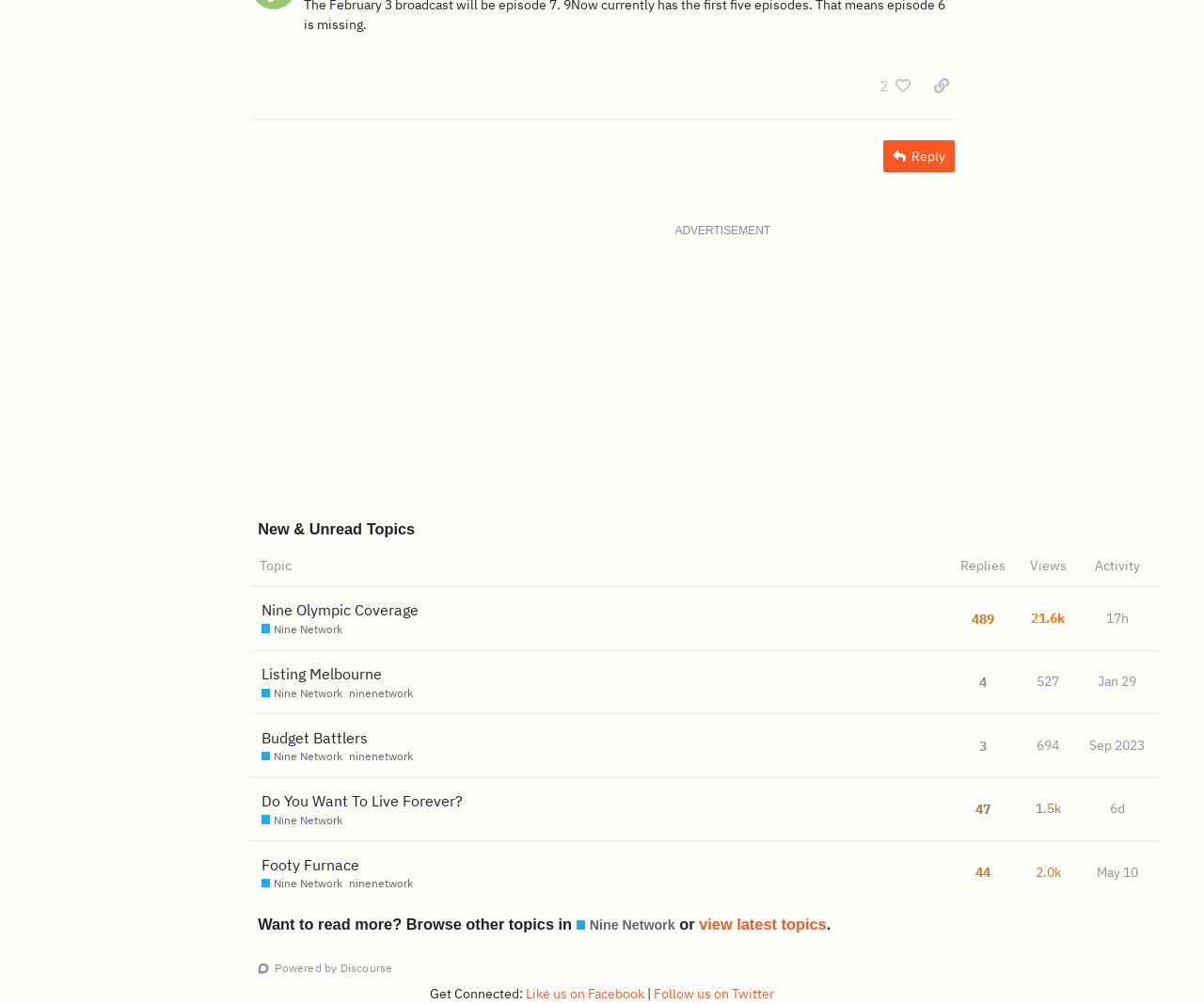Identify the bounding box coordinates for the UI element described as: "6d".

[0.918, 0.783, 0.938, 0.828]